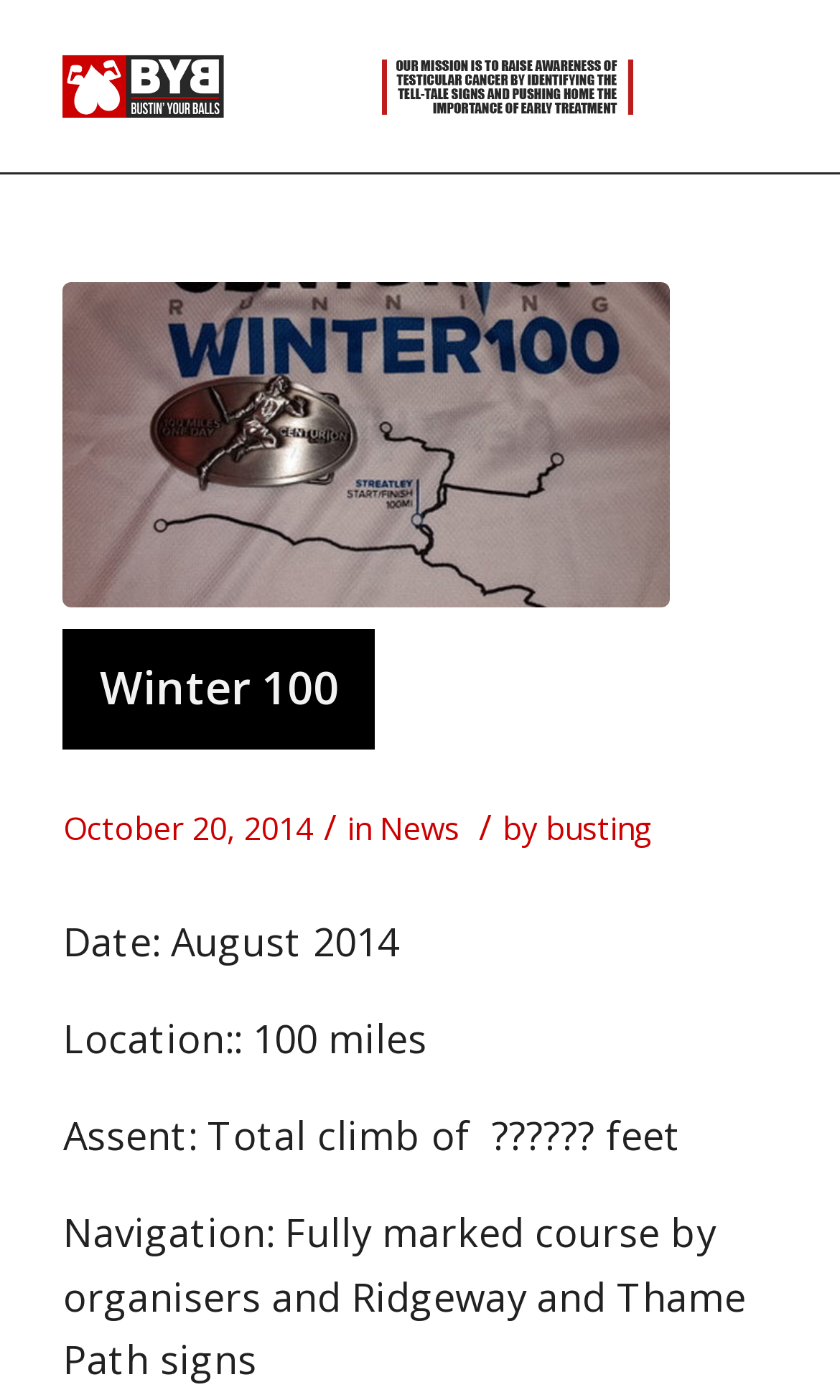What is the total climb of the event?
Please answer the question with a detailed and comprehensive explanation.

I looked at the static text element in the webpage that describes the event details, and found the text 'Assent: Total climb of ?????? feet'. This suggests that the total climb of the event is ?????? feet, although the exact value is not specified.